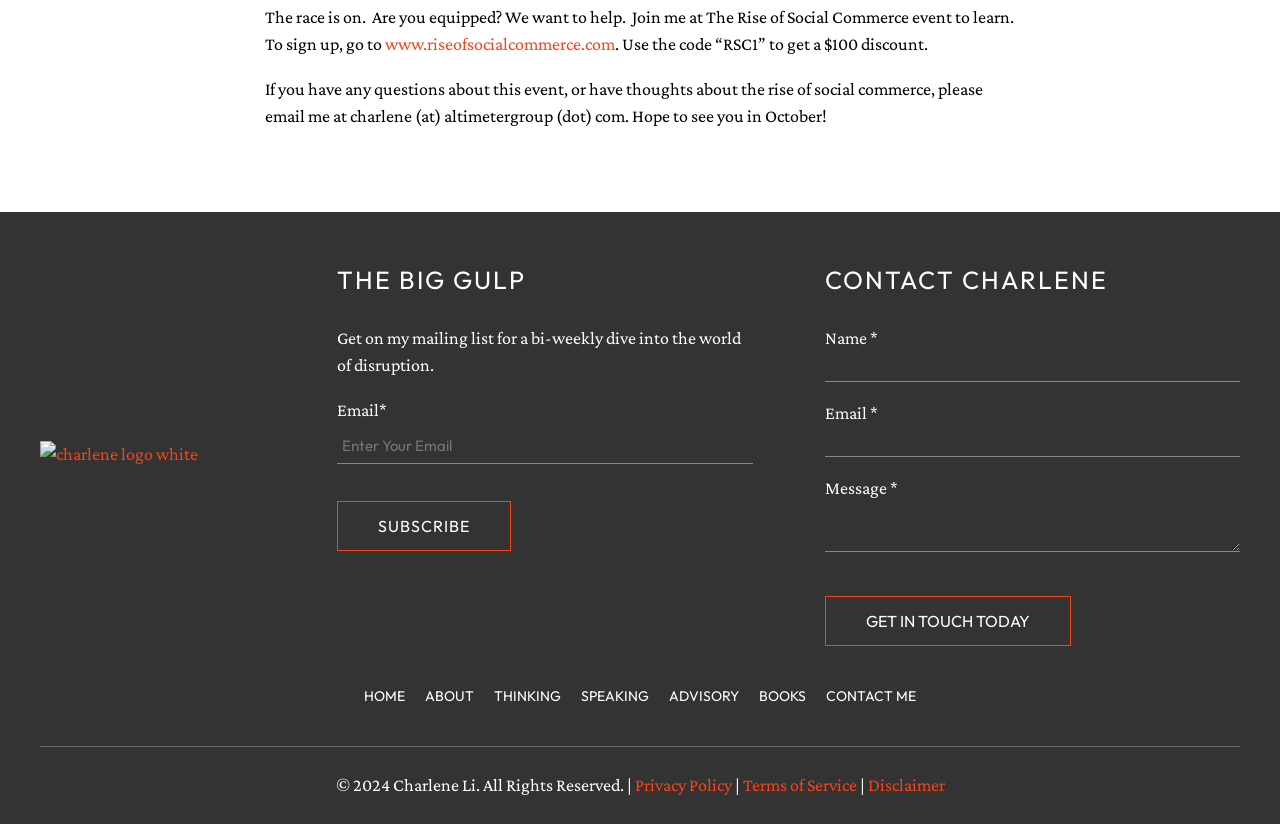What is the author's email address?
Answer with a single word or phrase, using the screenshot for reference.

charlene@altimetergroup.com